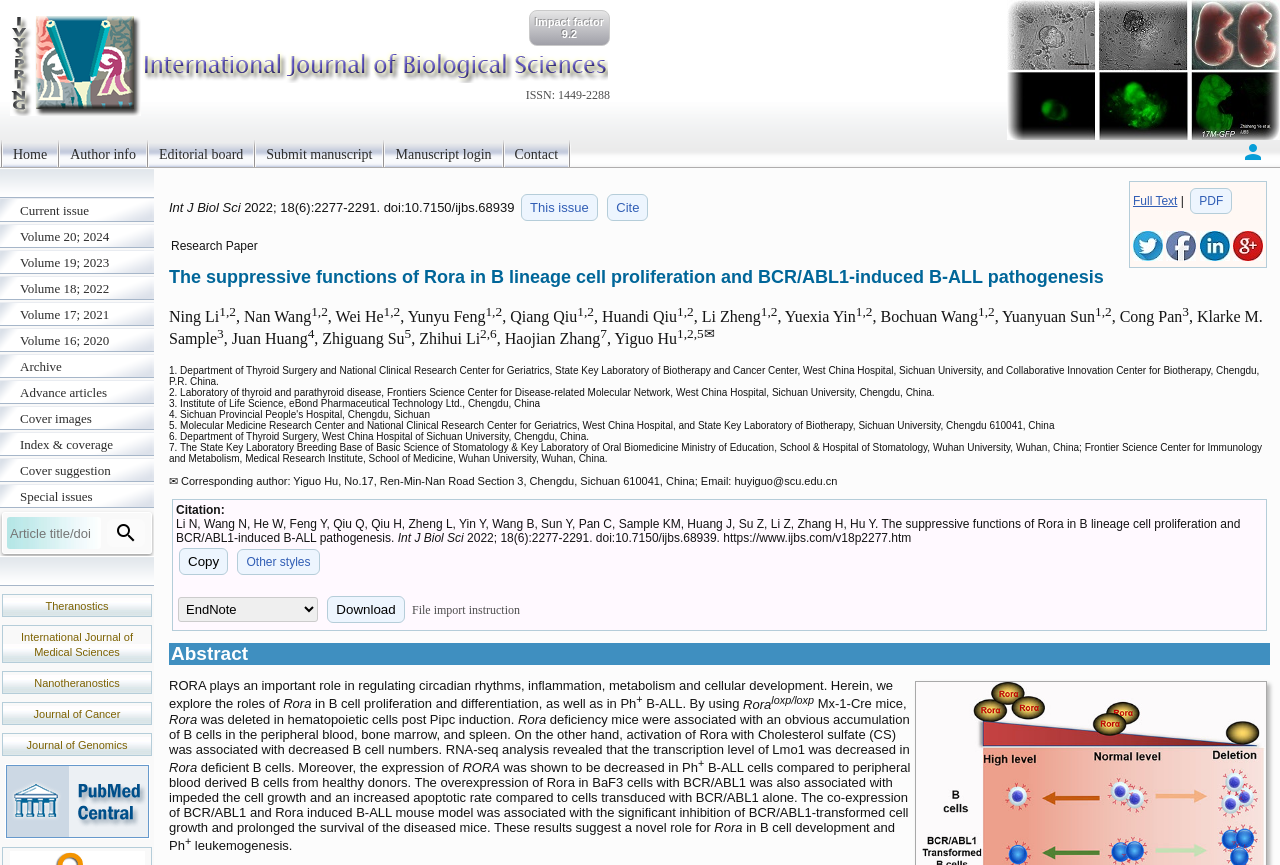Please identify the bounding box coordinates of the area that needs to be clicked to fulfill the following instruction: "Search for an article title or DOI."

[0.005, 0.598, 0.079, 0.635]